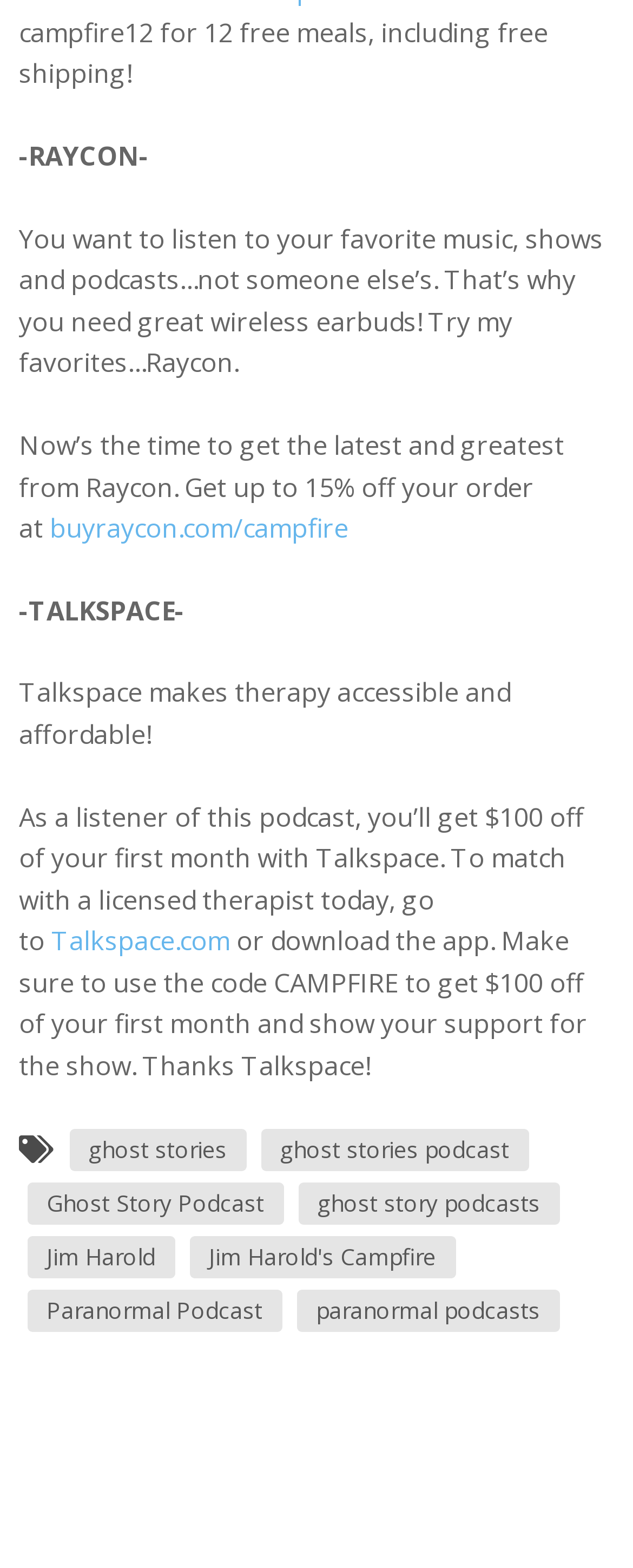Identify the bounding box coordinates of the region I need to click to complete this instruction: "listen to ghost stories".

[0.109, 0.72, 0.389, 0.747]